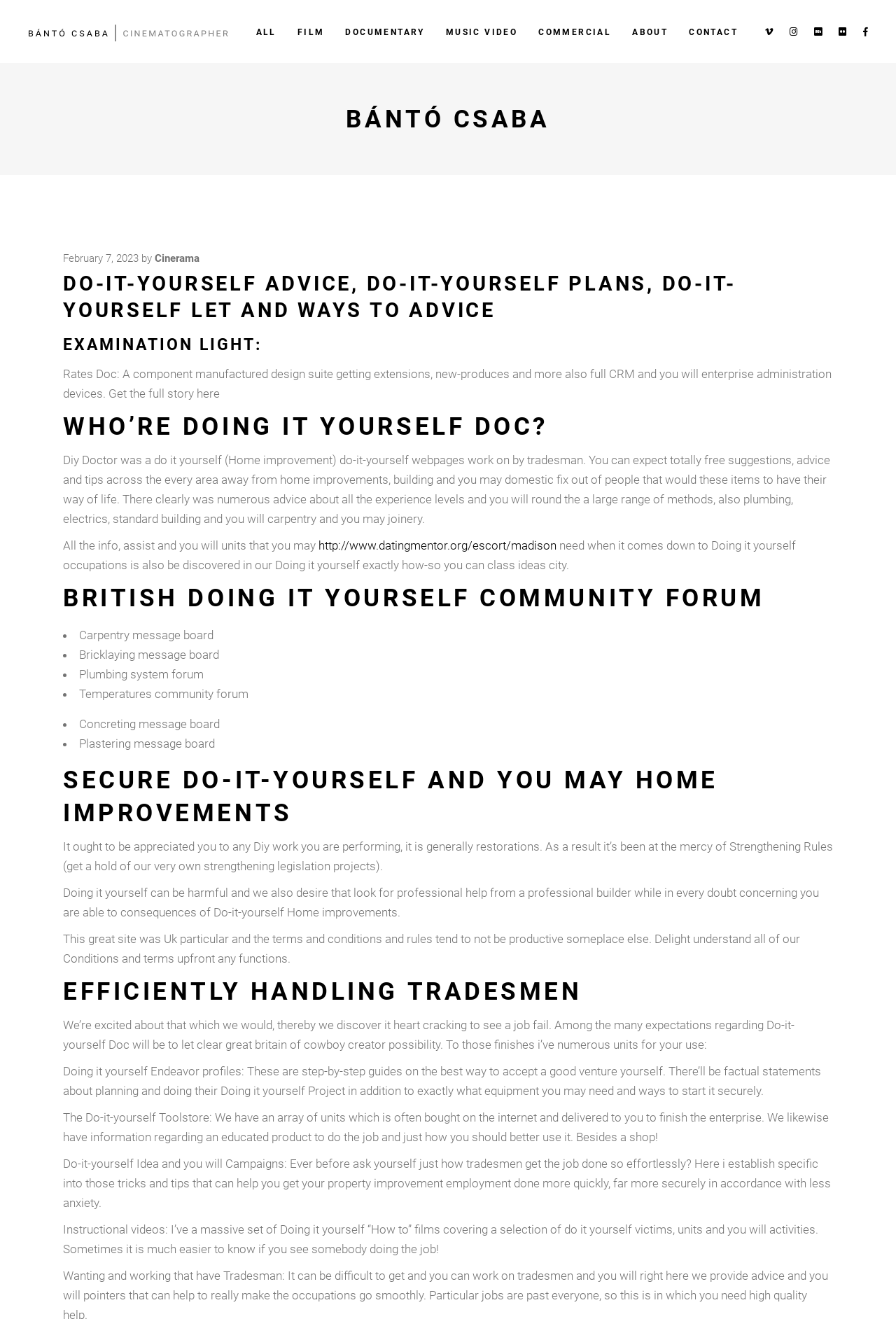Create a detailed narrative of the webpage’s visual and textual elements.

This webpage is about do-it-yourself advice, plans, and ways to advice, specifically focused on home improvements, building, and domestic fix. At the top, there is a logo section with three images: a light logo, a dark logo, and a logo. Below the logo section, there is a navigation menu with seven links: ALL, FILM, DOCUMENTARY, MUSIC VIDEO, COMMERCIAL, ABOUT, and CONTACT. 

On the left side of the page, there are five social media links represented by icons. The main content of the webpage is divided into several sections. The first section has a heading "BÁNTÓ CSABA" and a link to "February 7, 2023" with a "by" text and a link to "Cinerama" next to it. 

Below this section, there is a heading "DO-IT-YOURSELF ADVICE, DO-IT-YOURSELF PLANS, DO-IT-YOURSELF LET AND WAYS TO ADVICE" followed by a paragraph of text describing the Rates Doc, a component manufactured design suite. 

The next section has a heading "WHO’RE DOING IT YOURSELF DOC?" and a paragraph of text describing the Diy Doctor, a do-it-yourself webpage run by tradesmen, offering free suggestions, advice, and tips across various areas of home improvements, building, and domestic fix. 

Following this, there is a section with a heading "BRITISH DOING IT YOURSELF COMMUNITY FORUM" that lists various message boards, including Carpentry, Bricklaying, Plumbing, and Temperatures. 

The next section has a heading "SECURE DO-IT-YOURSELF AND YOU MAY HOME IMPROVEMENTS" and warns about the importance of following strengthening rules and seeking professional help when in doubt. 

The final section has a heading "EFFICIENTLY HANDLING TRADESMEN" and describes the website's goal of helping clear the UK of cowboy builders, offering various units, including DIY project profiles, a tool store, DIY idea and campaigns, and instructional videos.